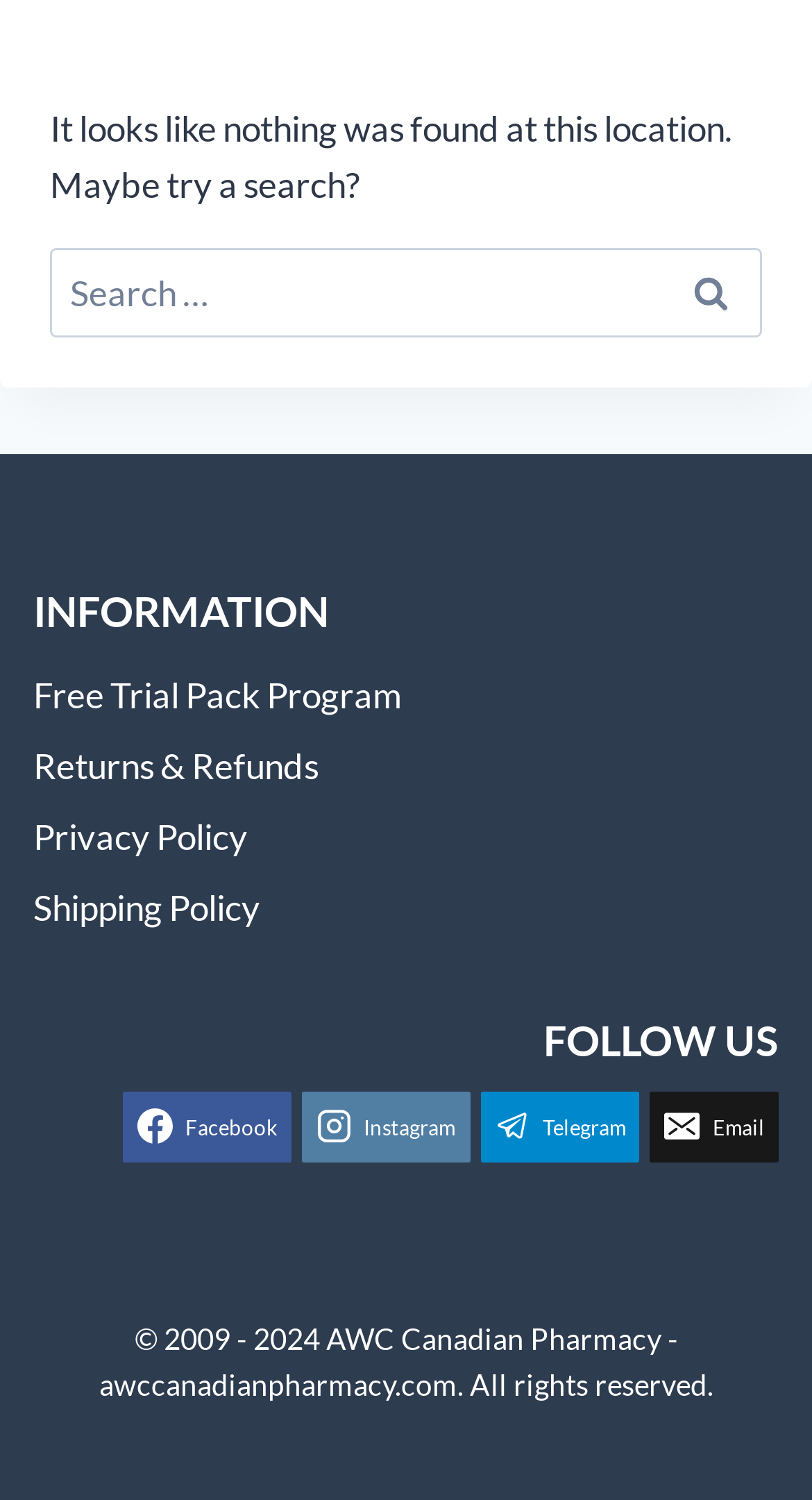What is the main purpose of the search box?
Give a thorough and detailed response to the question.

The search box is located at the top of the webpage with a label 'Search for:' and a button 'Search'. This suggests that the main purpose of the search box is to allow users to search for something, possibly related to the website's content or products.